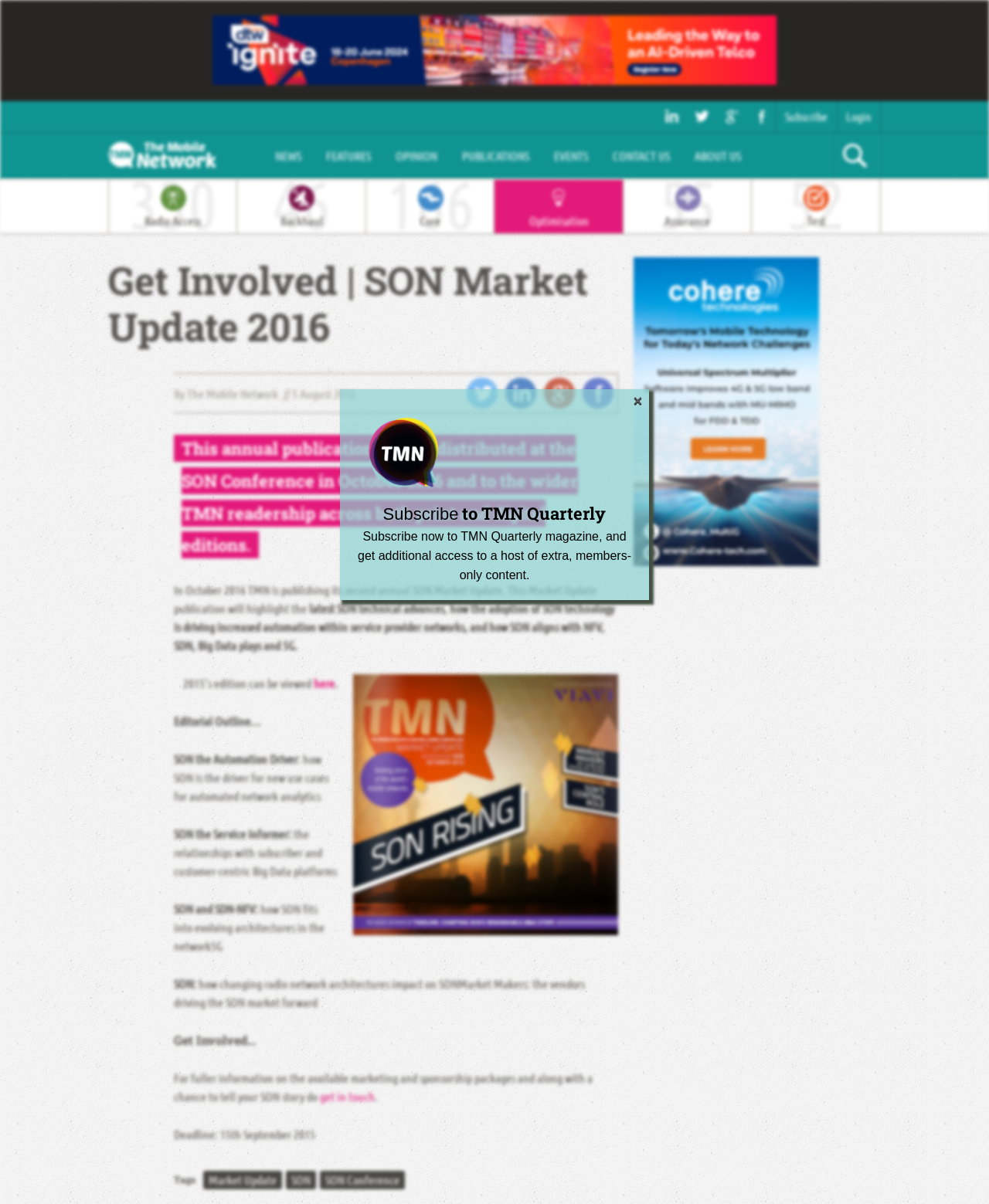What is the deadline for getting involved in the publication?
Using the image as a reference, deliver a detailed and thorough answer to the question.

The deadline for getting involved in the publication can be found at the bottom of the article, which states 'Deadline: 15th September 2015'.